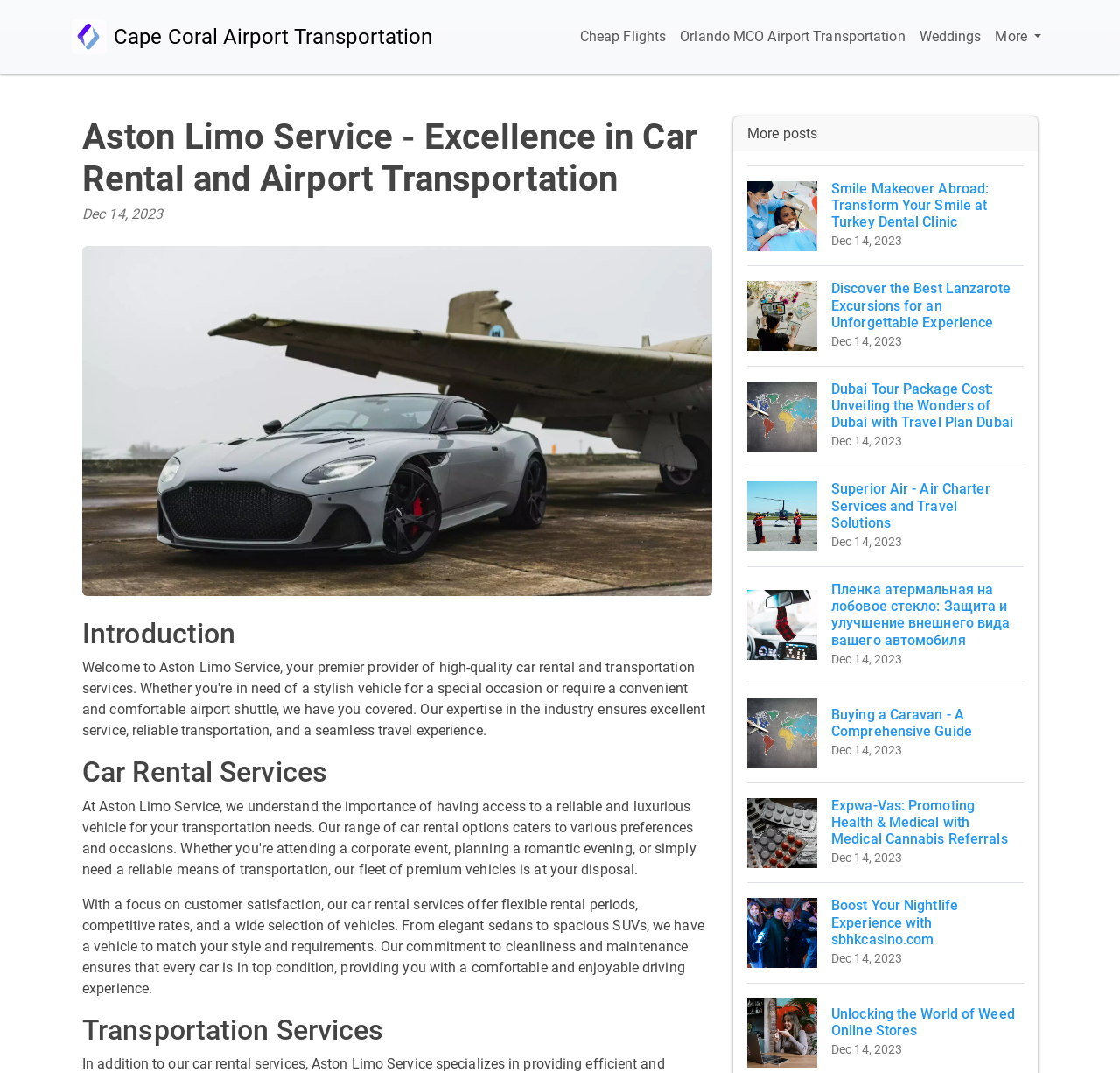Please specify the bounding box coordinates for the clickable region that will help you carry out the instruction: "Click the 'Installment Loan' link".

None